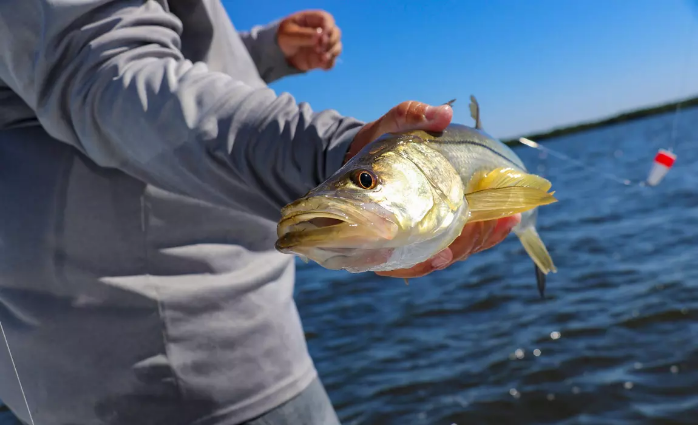Please answer the following question using a single word or phrase: What is the source of light on the water's surface?

Sunlight